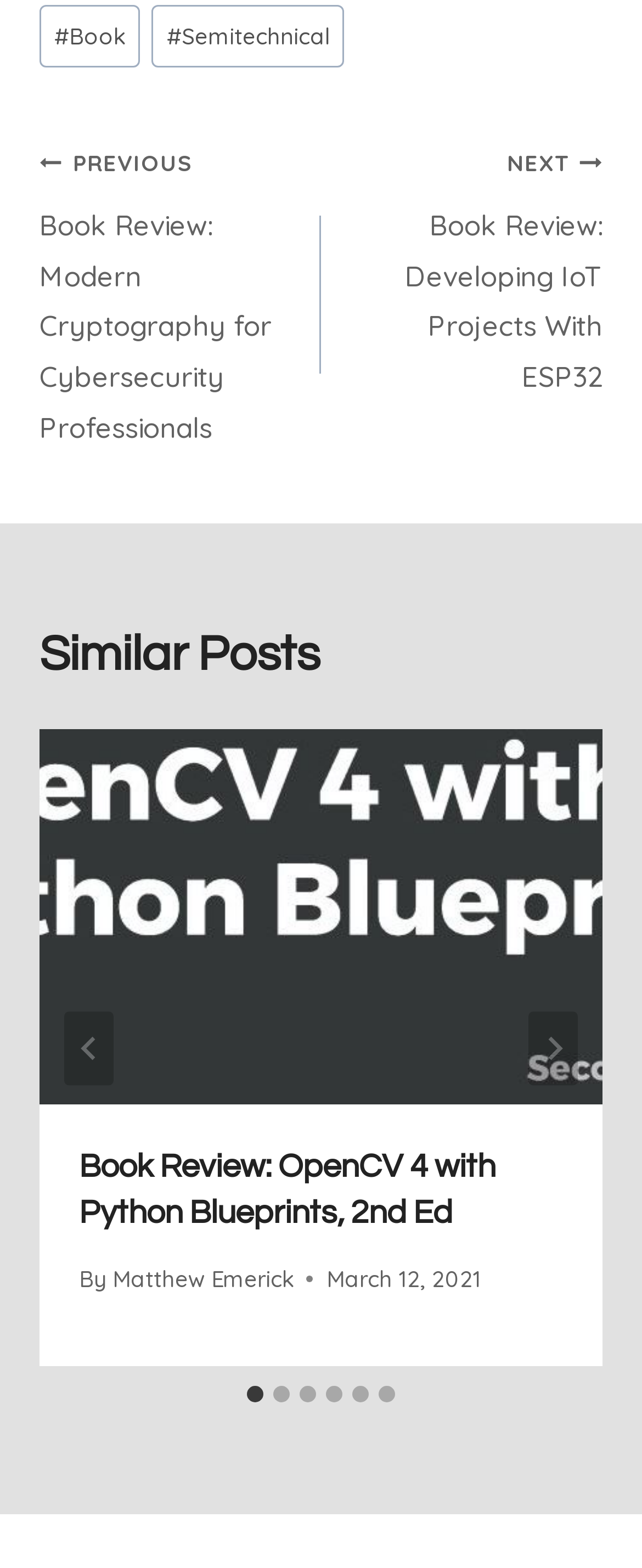Pinpoint the bounding box coordinates of the element that must be clicked to accomplish the following instruction: "View the next slide". The coordinates should be in the format of four float numbers between 0 and 1, i.e., [left, top, right, bottom].

[0.823, 0.645, 0.9, 0.692]